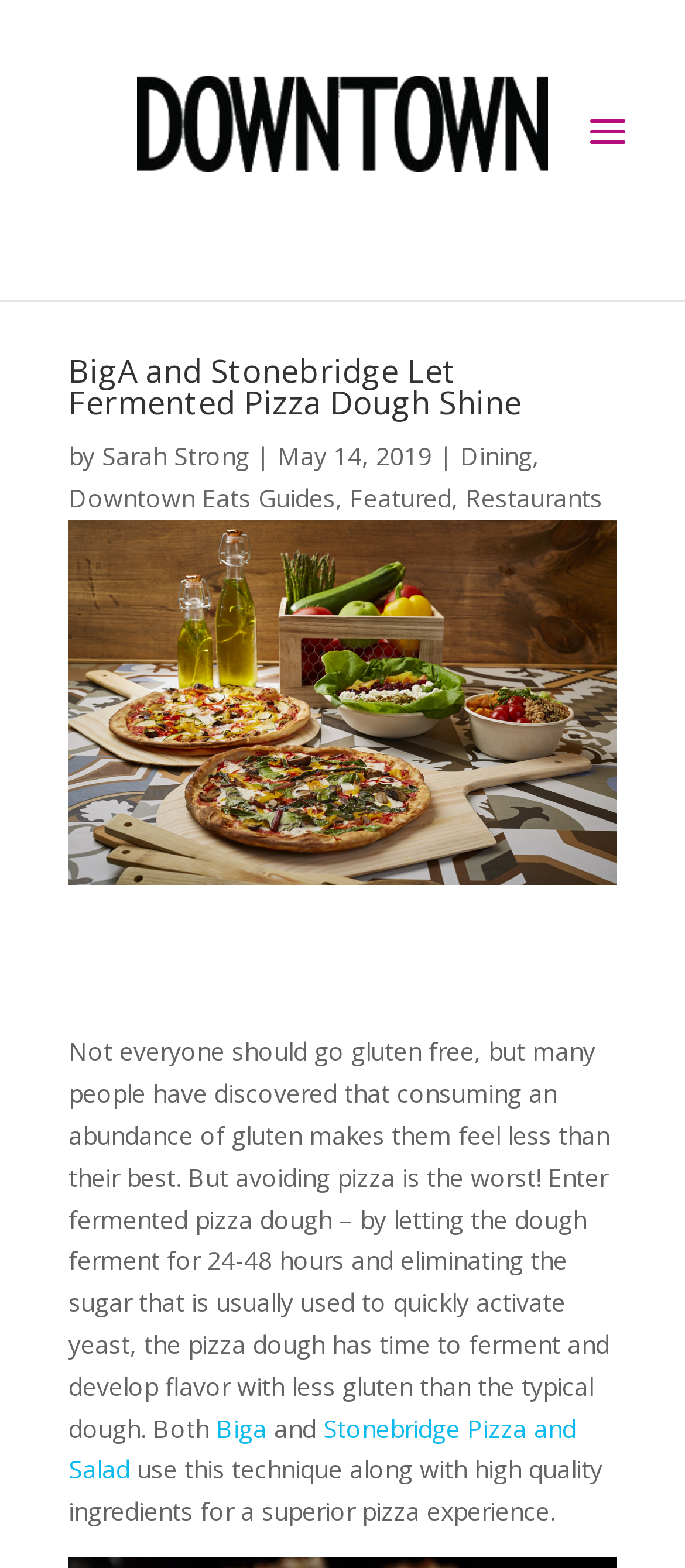Determine the bounding box coordinates for the clickable element required to fulfill the instruction: "Read the article by Sarah Strong". Provide the coordinates as four float numbers between 0 and 1, i.e., [left, top, right, bottom].

[0.149, 0.28, 0.364, 0.301]